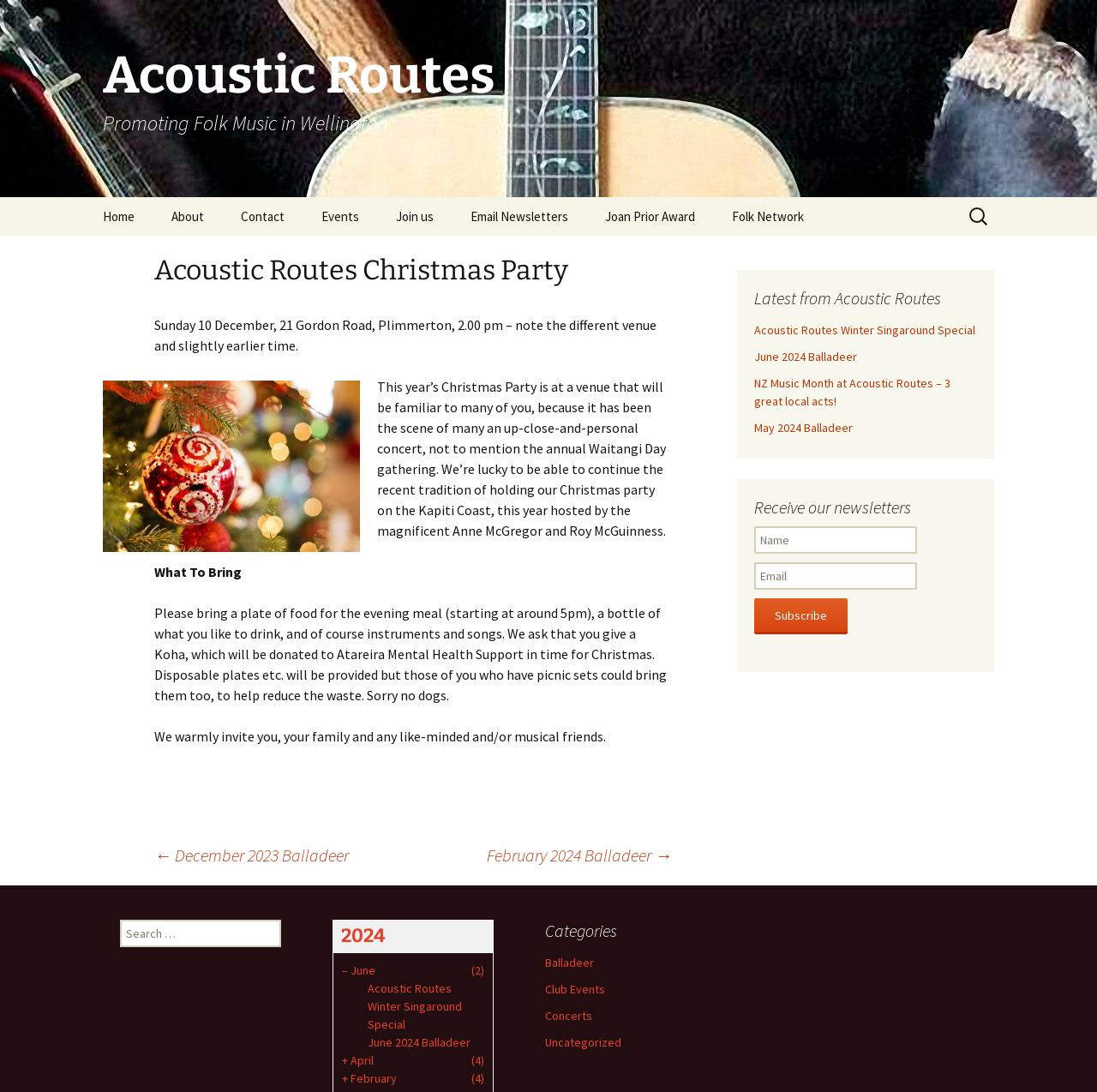Locate the coordinates of the bounding box for the clickable region that fulfills this instruction: "Search for something".

[0.88, 0.181, 0.906, 0.215]